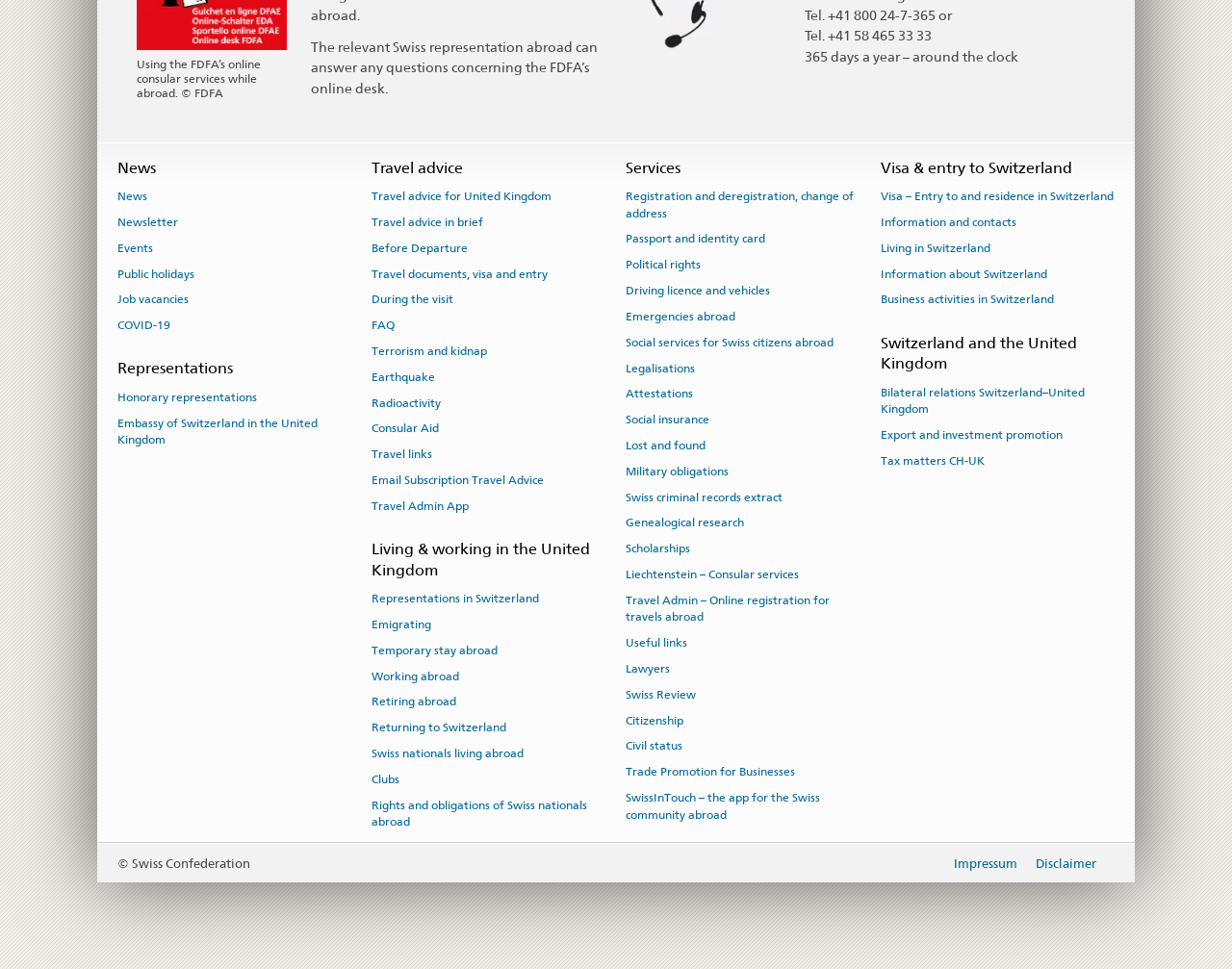Provide the bounding box coordinates of the HTML element described as: "Social insurance". The bounding box coordinates should be four float numbers between 0 and 1, i.e., [left, top, right, bottom].

[0.508, 0.42, 0.576, 0.446]